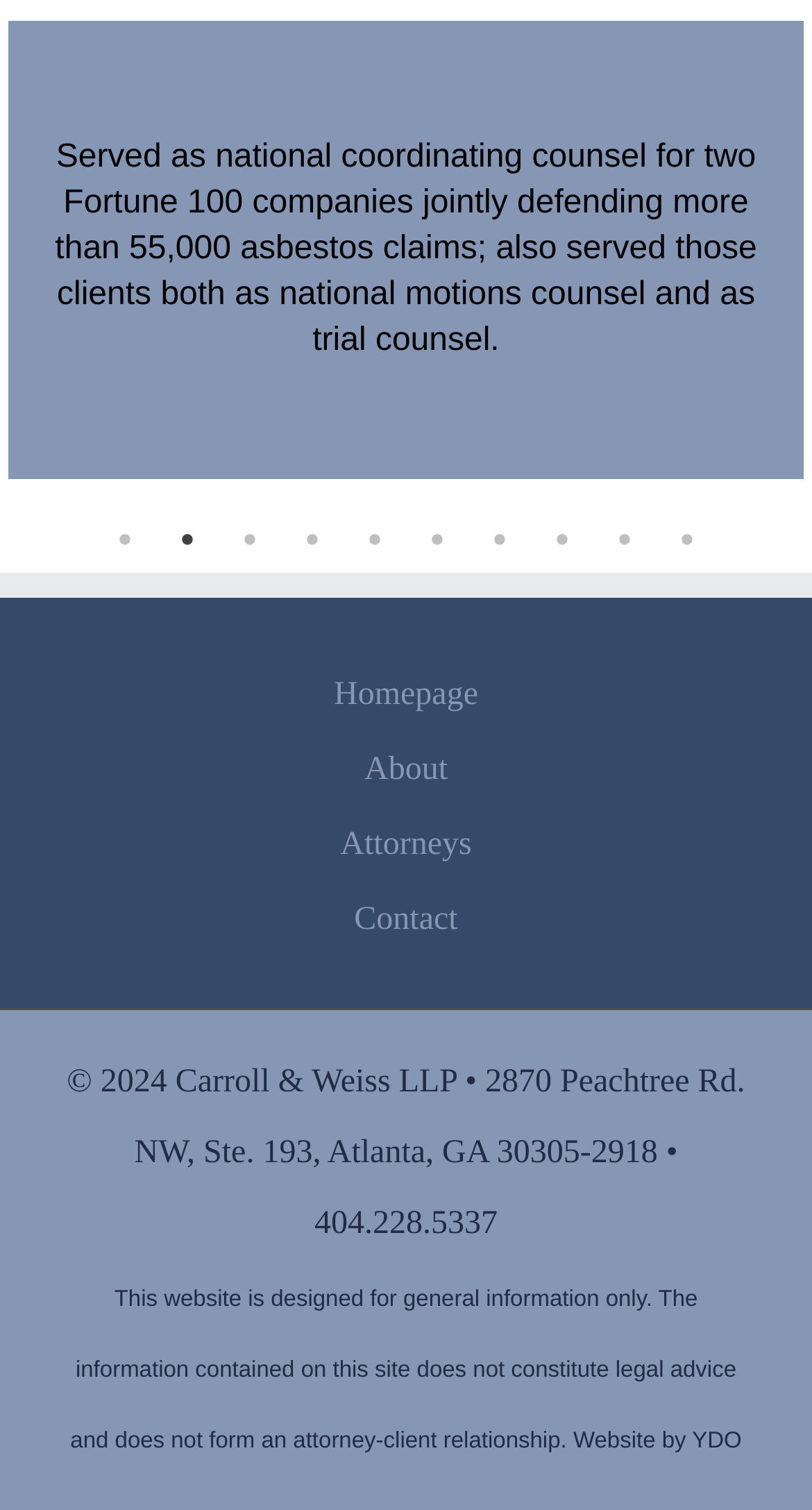Using the information in the image, could you please answer the following question in detail:
How many tabs are available in the tablist?

The tablist contains 10 tabs, labeled from '1 of 10' to '10 of 10', each with a unique bounding box coordinate. The selected tab is '2 of 10', but all tabs are available for selection.